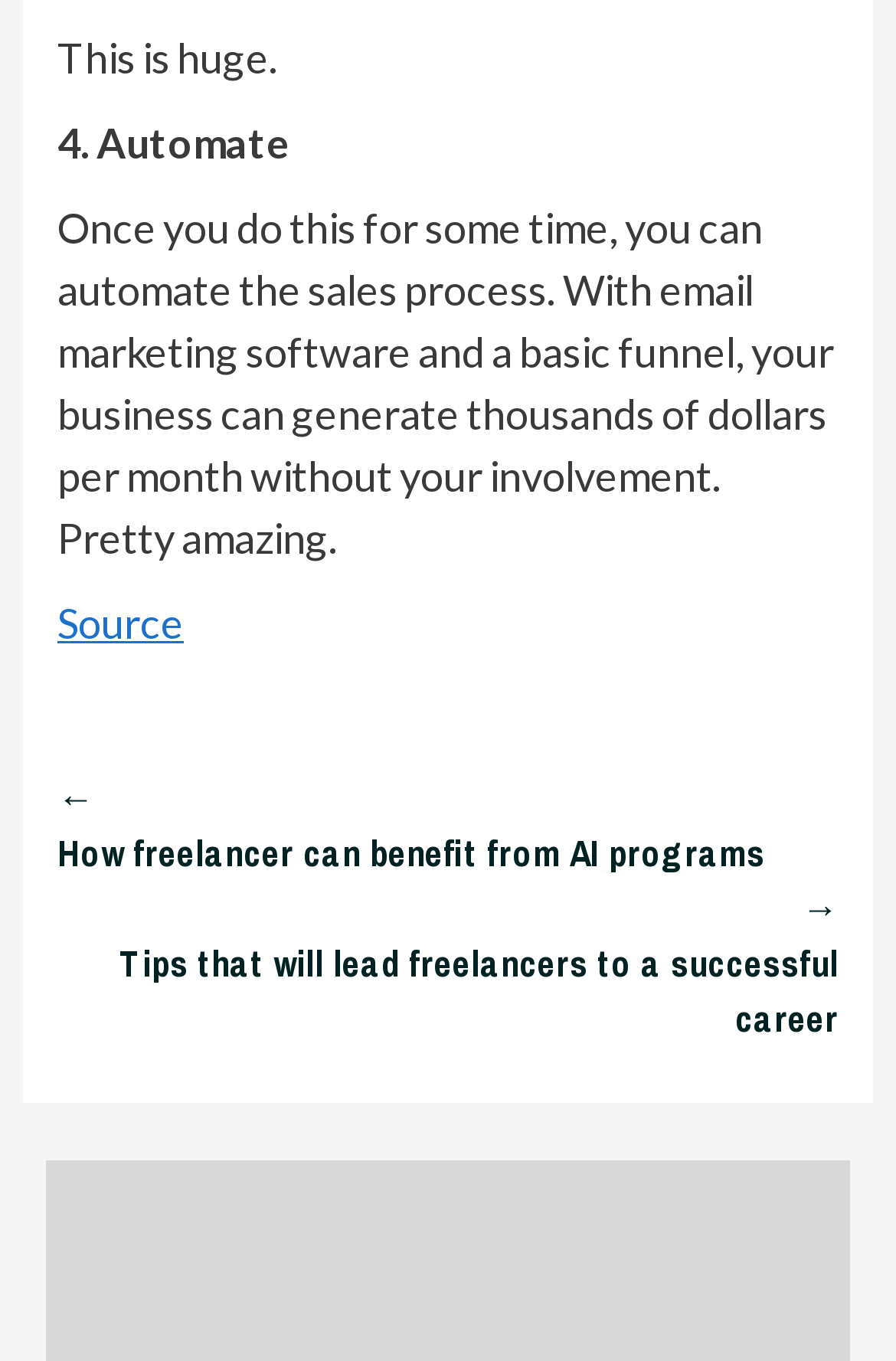Give a short answer using one word or phrase for the question:
What is the topic of the article?

Sales process automation